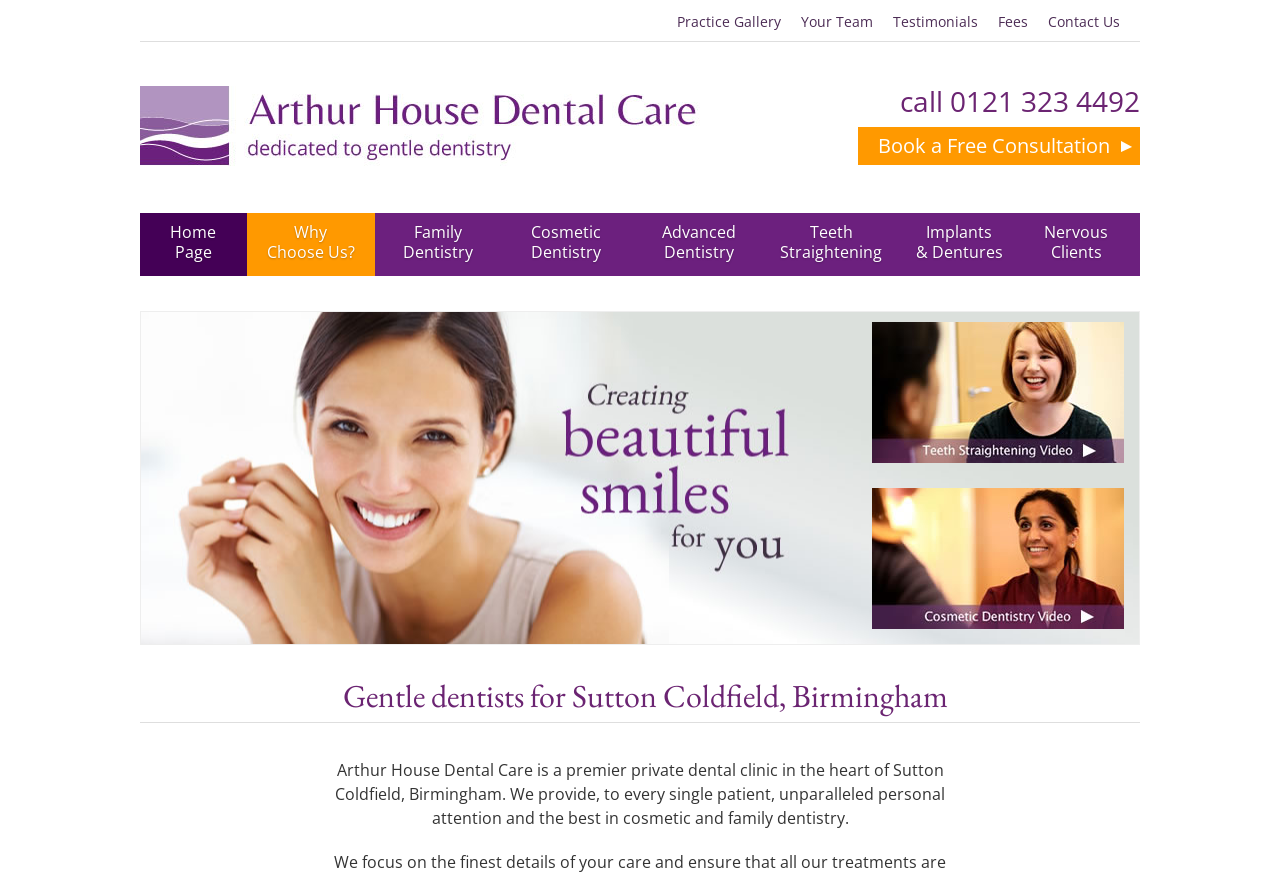Identify the bounding box of the HTML element described as: "Fees".

[0.78, 0.014, 0.819, 0.035]